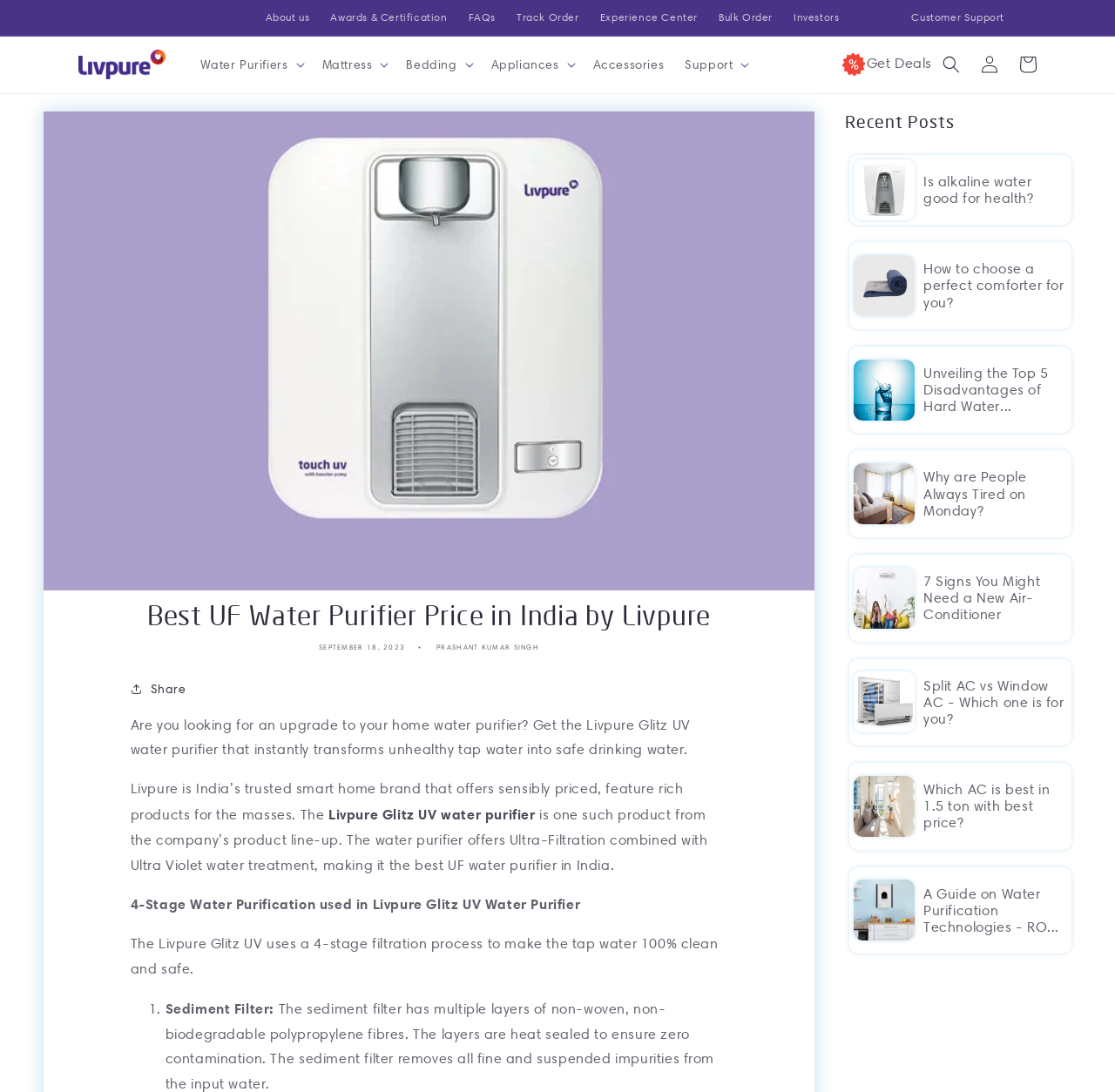Pinpoint the bounding box coordinates of the element to be clicked to execute the instruction: "Click on the 'Cart' link".

[0.905, 0.042, 0.939, 0.077]